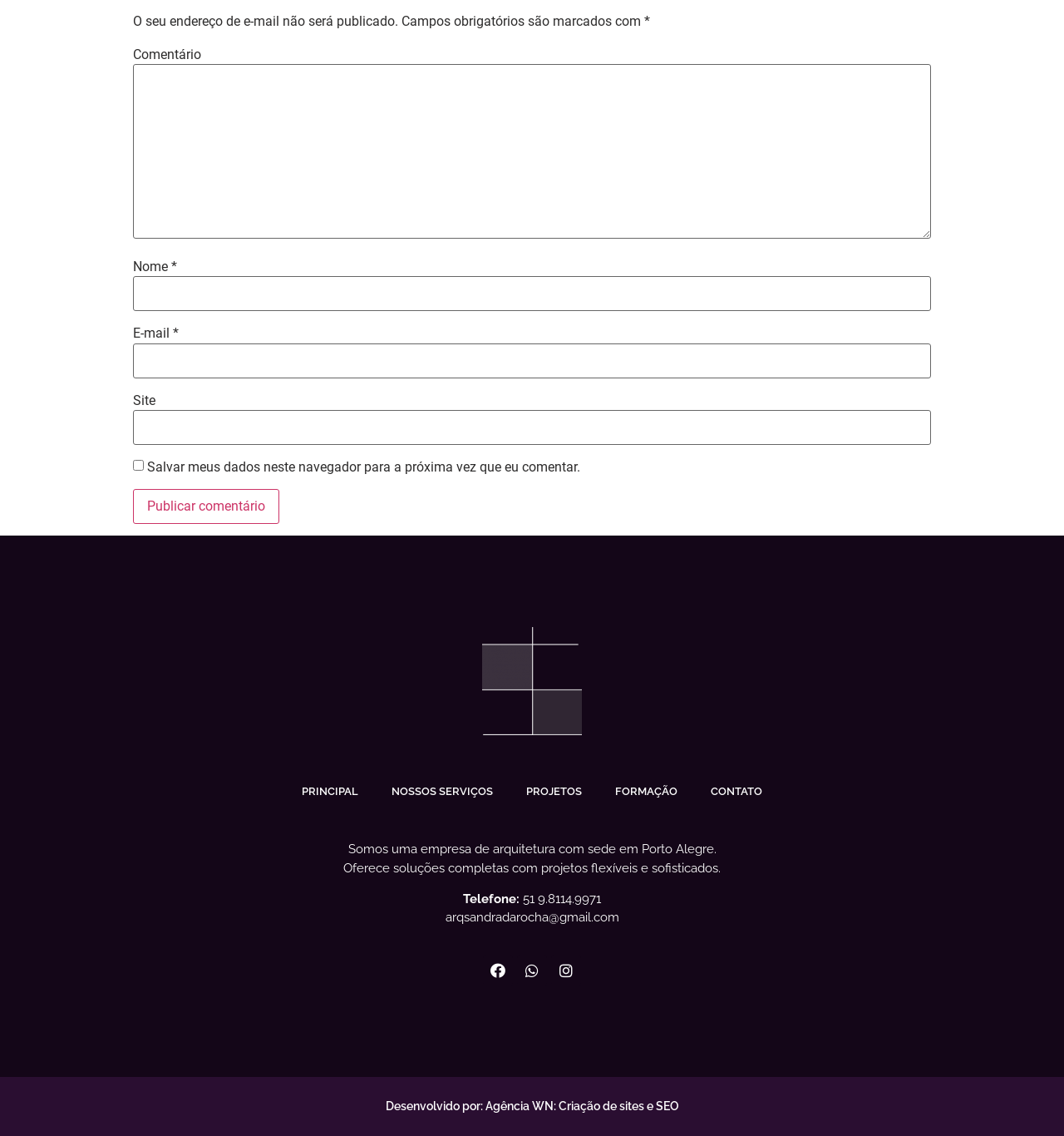Pinpoint the bounding box coordinates of the area that must be clicked to complete this instruction: "Visit the 'PRINCIPAL' page".

[0.268, 0.68, 0.352, 0.714]